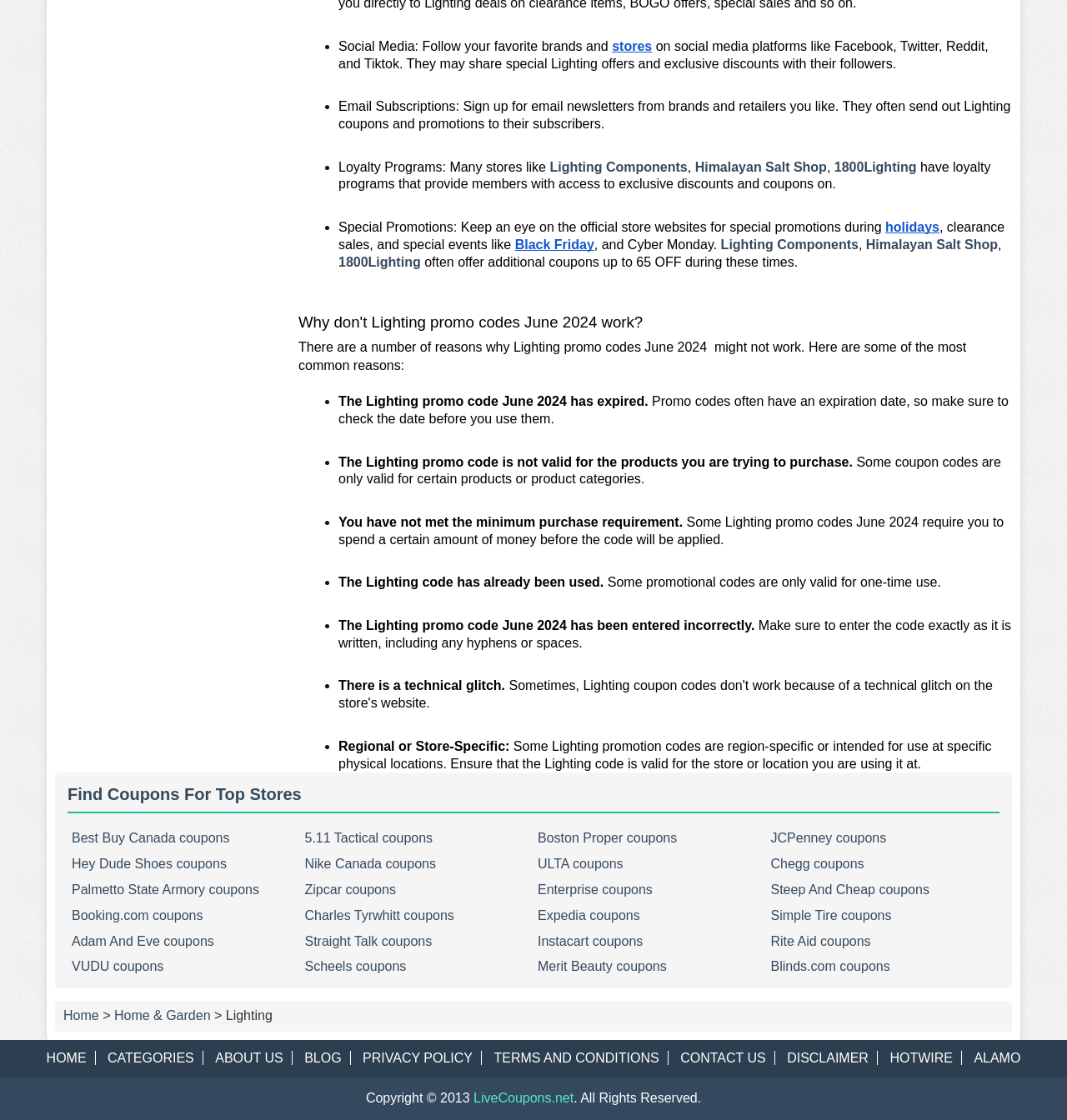Find the bounding box coordinates of the area to click in order to follow the instruction: "Get promo codes for 1800Lighting".

[0.782, 0.143, 0.859, 0.155]